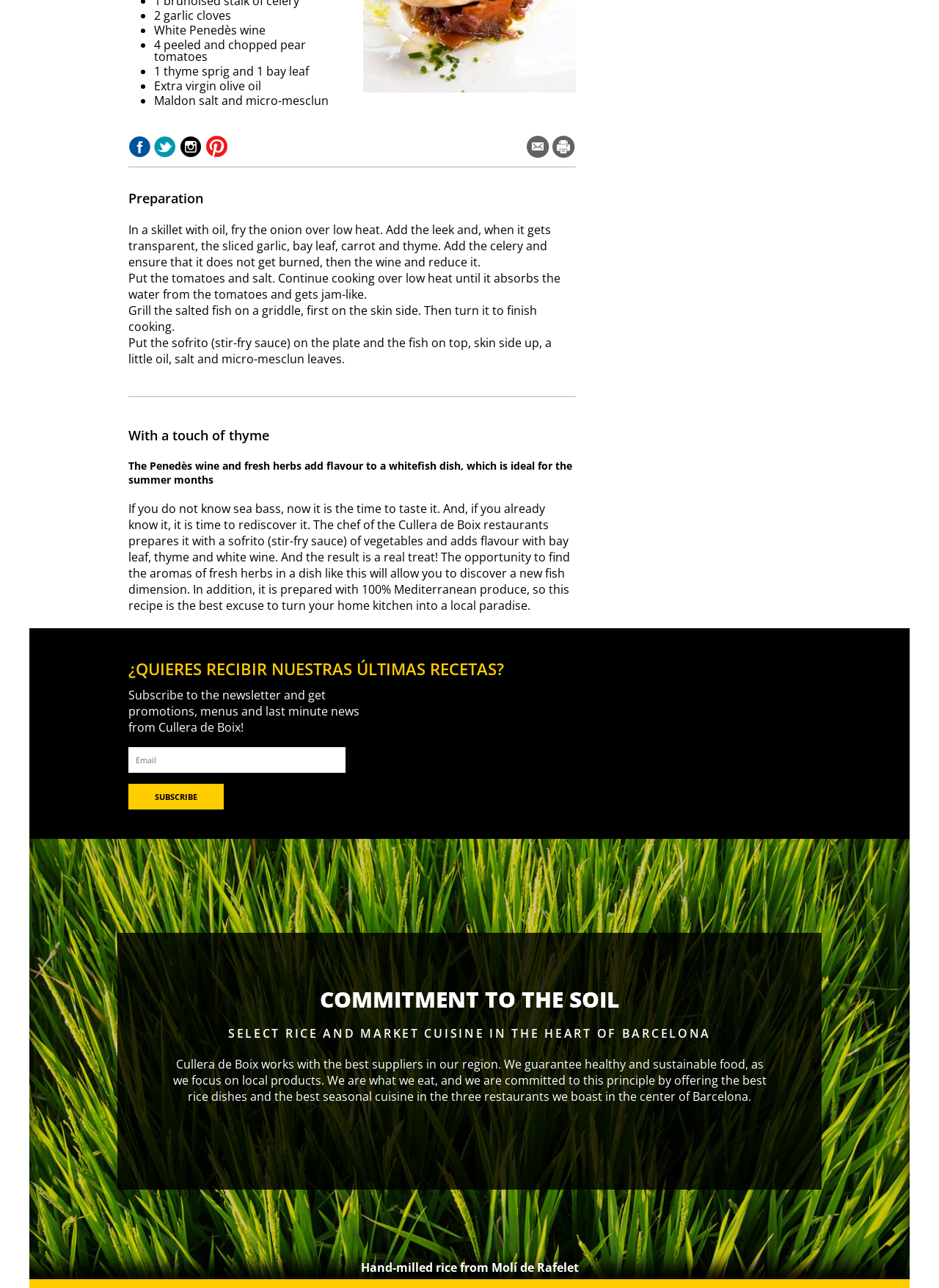Using the given element description, provide the bounding box coordinates (top-left x, top-left y, bottom-right x, bottom-right y) for the corresponding UI element in the screenshot: parent_node: Preparation

[0.137, 0.105, 0.161, 0.125]